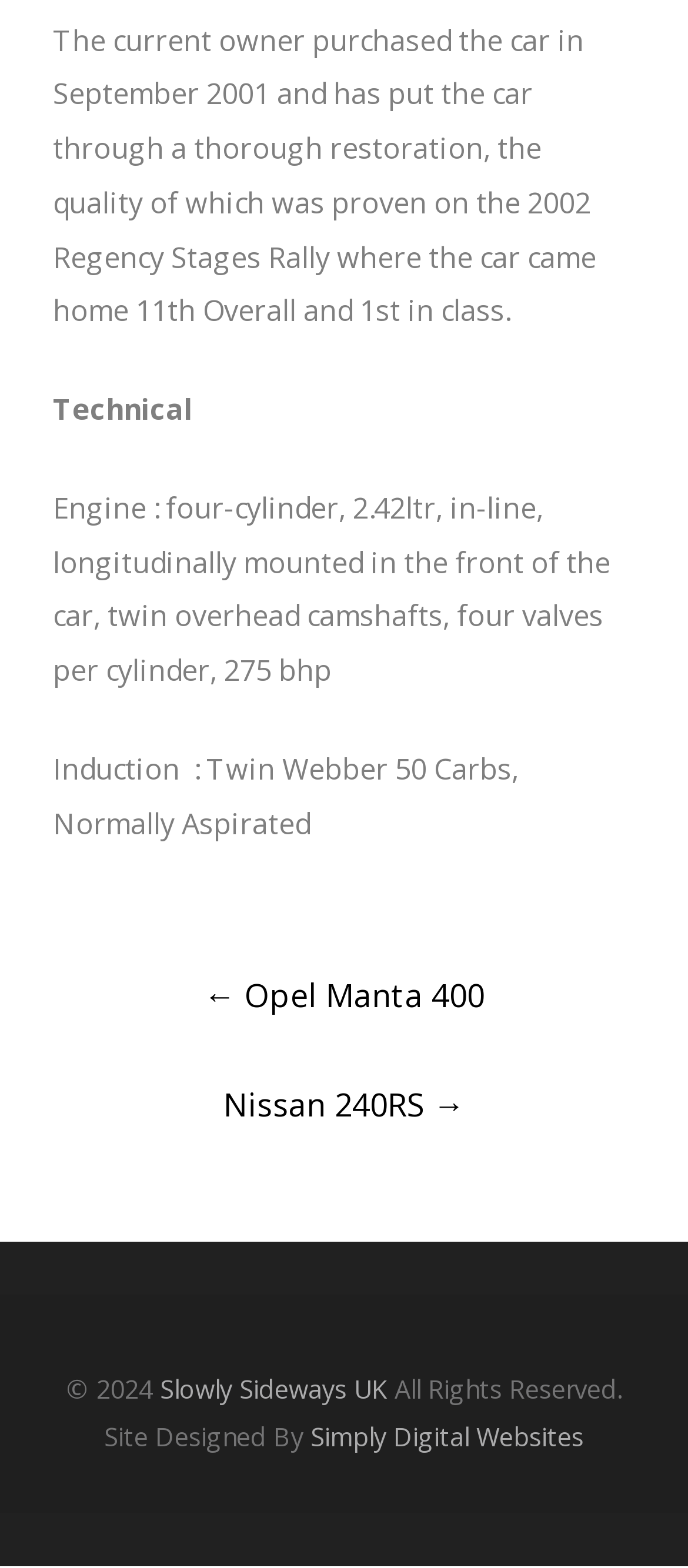Using the webpage screenshot and the element description Nissan 240RS →, determine the bounding box coordinates. Specify the coordinates in the format (top-left x, top-left y, bottom-right x, bottom-right y) with values ranging from 0 to 1.

[0.324, 0.69, 0.676, 0.717]